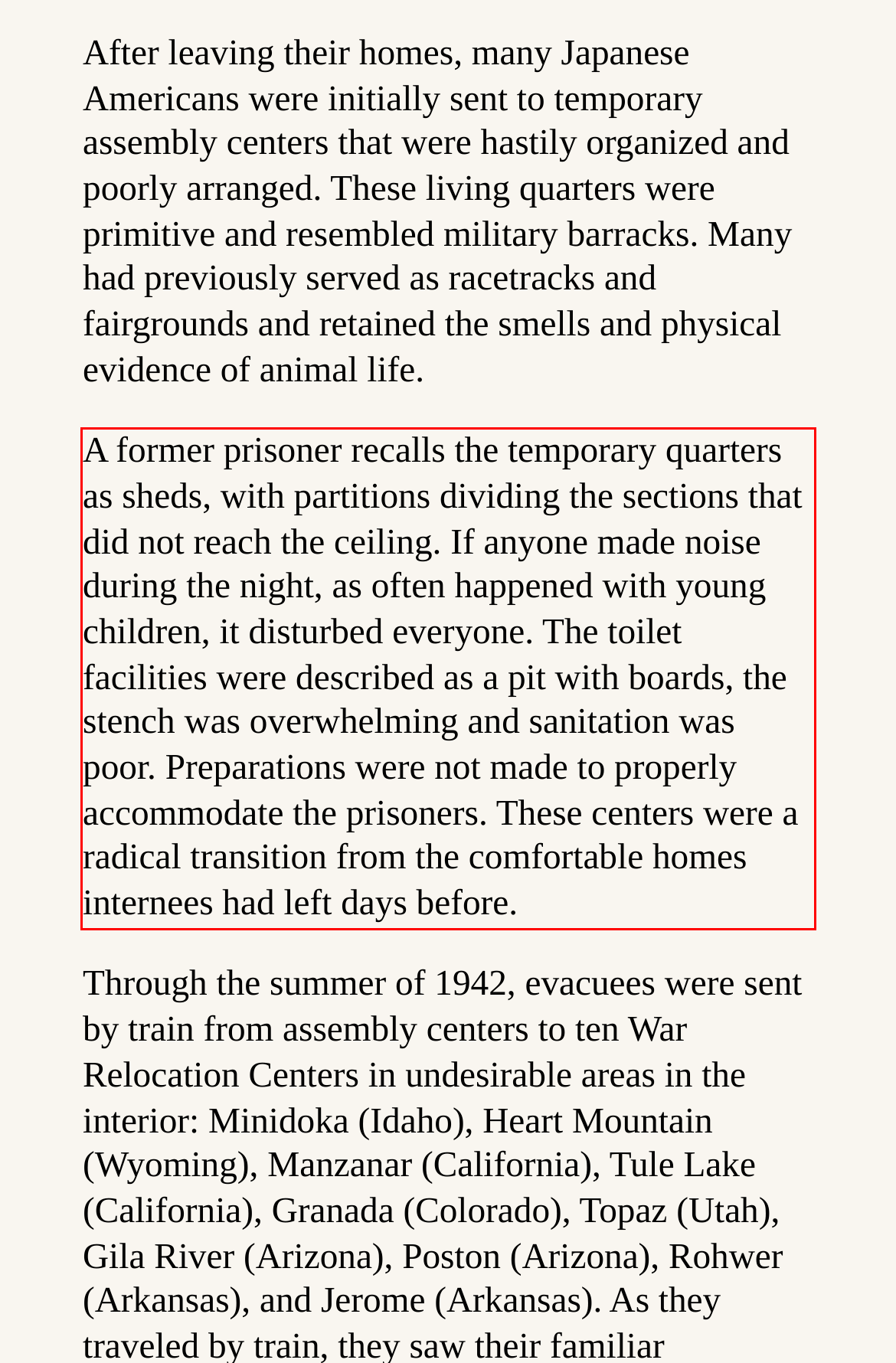You have a screenshot of a webpage with a UI element highlighted by a red bounding box. Use OCR to obtain the text within this highlighted area.

A former prisoner recalls the temporary quarters as sheds, with partitions dividing the sections that did not reach the ceiling. If anyone made noise during the night, as often happened with young children, it disturbed everyone. The toilet facilities were described as a pit with boards, the stench was overwhelming and sanitation was poor. Preparations were not made to properly accommodate the prisoners. These centers were a radical transition from the comfortable homes internees had left days before.